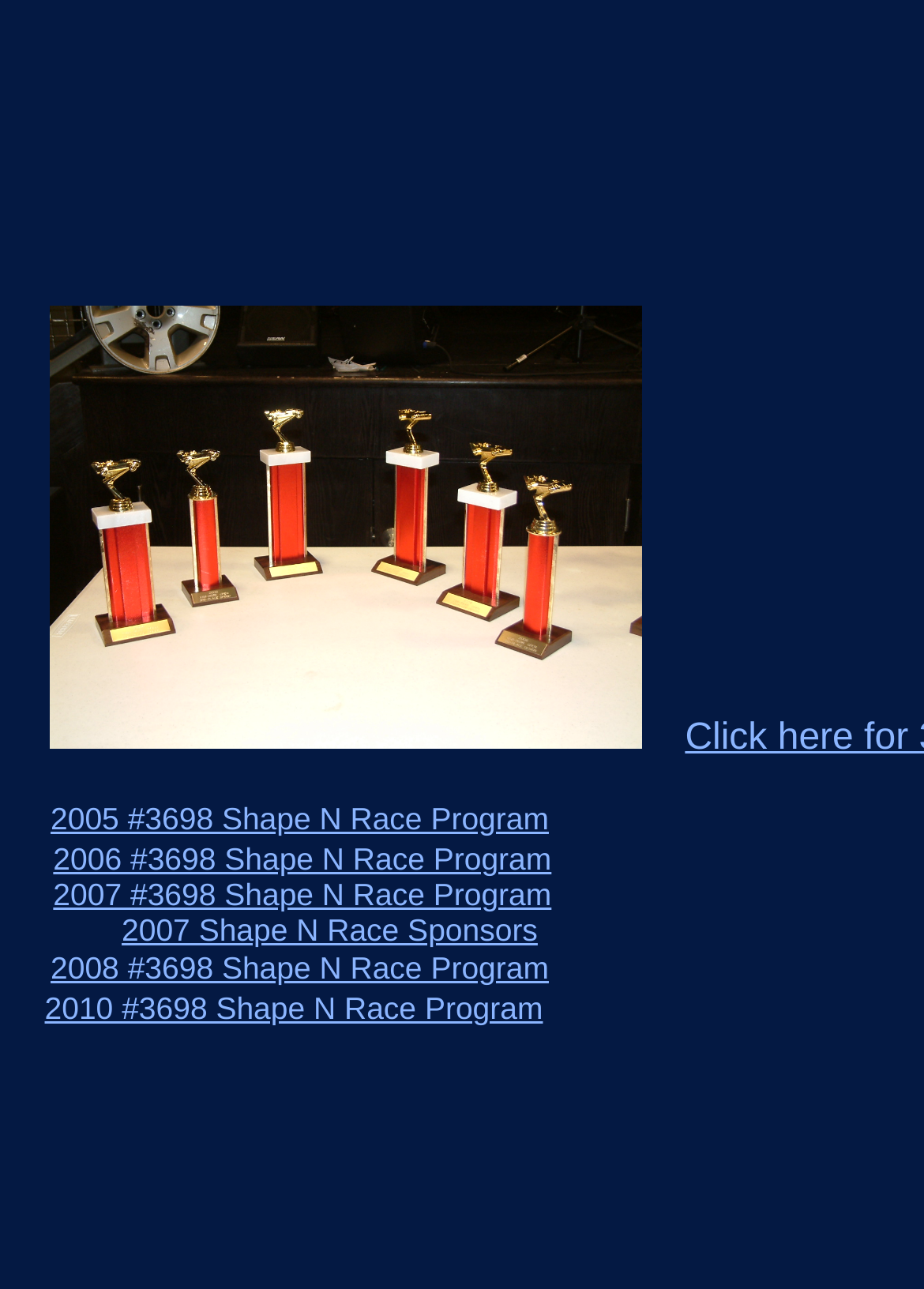What is the earliest year of Shape N Race Program?
Please respond to the question thoroughly and include all relevant details.

By examining the links on the webpage, I found that the earliest year of Shape N Race Program is 2005, which is mentioned in the link '2005 #3698 Shape N Race Program'.